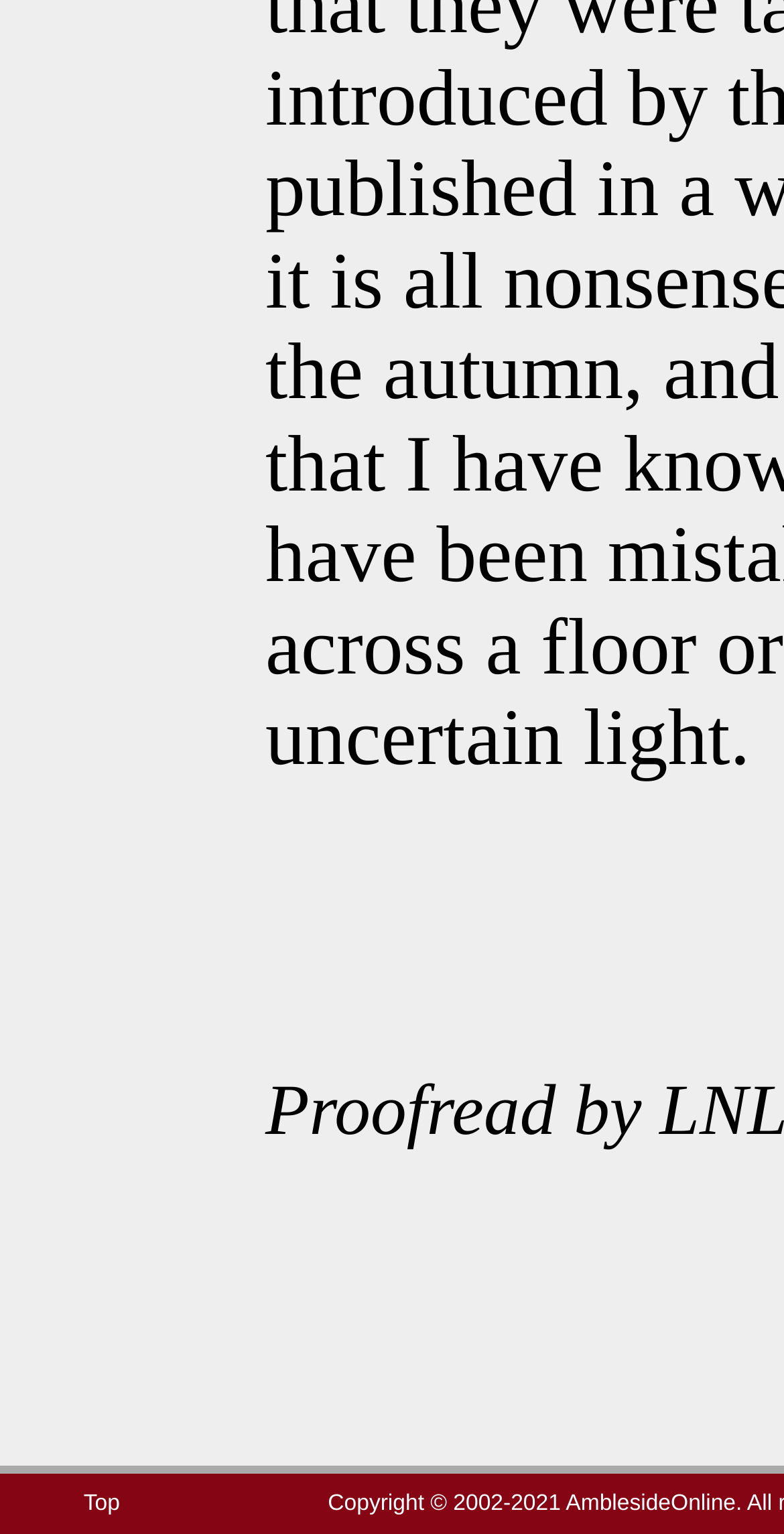From the given element description: "Terms and Conditions", find the bounding box for the UI element. Provide the coordinates as four float numbers between 0 and 1, in the order [left, top, right, bottom].

None